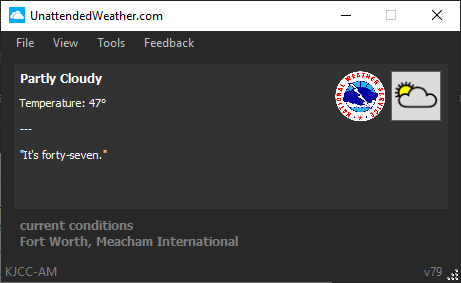Describe all the important aspects and details of the image.

The image displays a user interface from the Unattended Weather website, showcasing a weather information panel. It indicates that the current weather condition is "Partly Cloudy," with a temperature reading of 47°F. Beneath this information, a quote states, "It's forty-seven." The top corner features a logo related to weather services, alongside an icon representing the weather conditions. The overall aesthetic of the panel is dark-themed, with clear text for easy readability, and it appears designed for straightforward interaction, likely as part of a larger weather monitoring application.